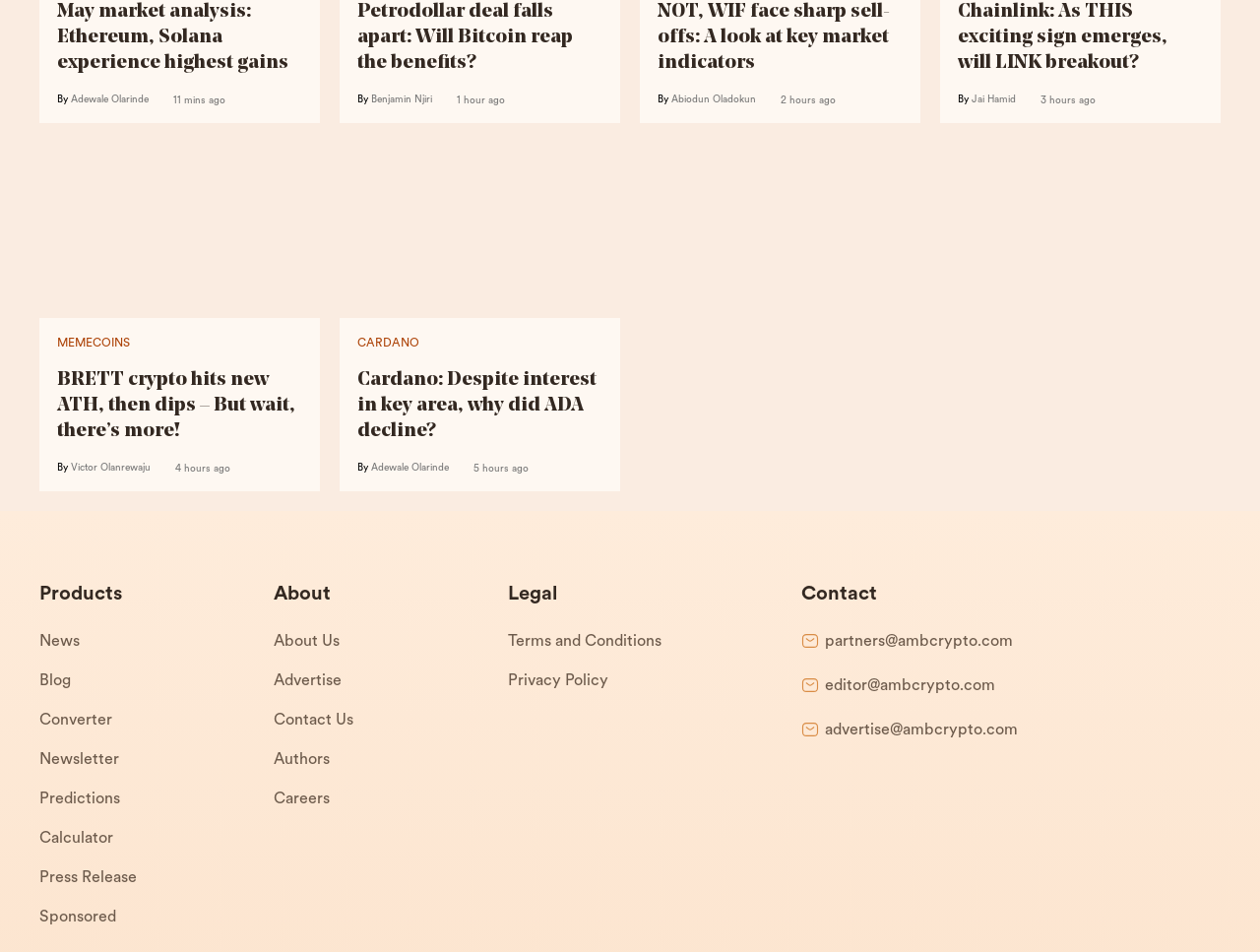Locate the bounding box coordinates of the area where you should click to accomplish the instruction: "Visit the CARDANO page".

[0.284, 0.158, 0.333, 0.17]